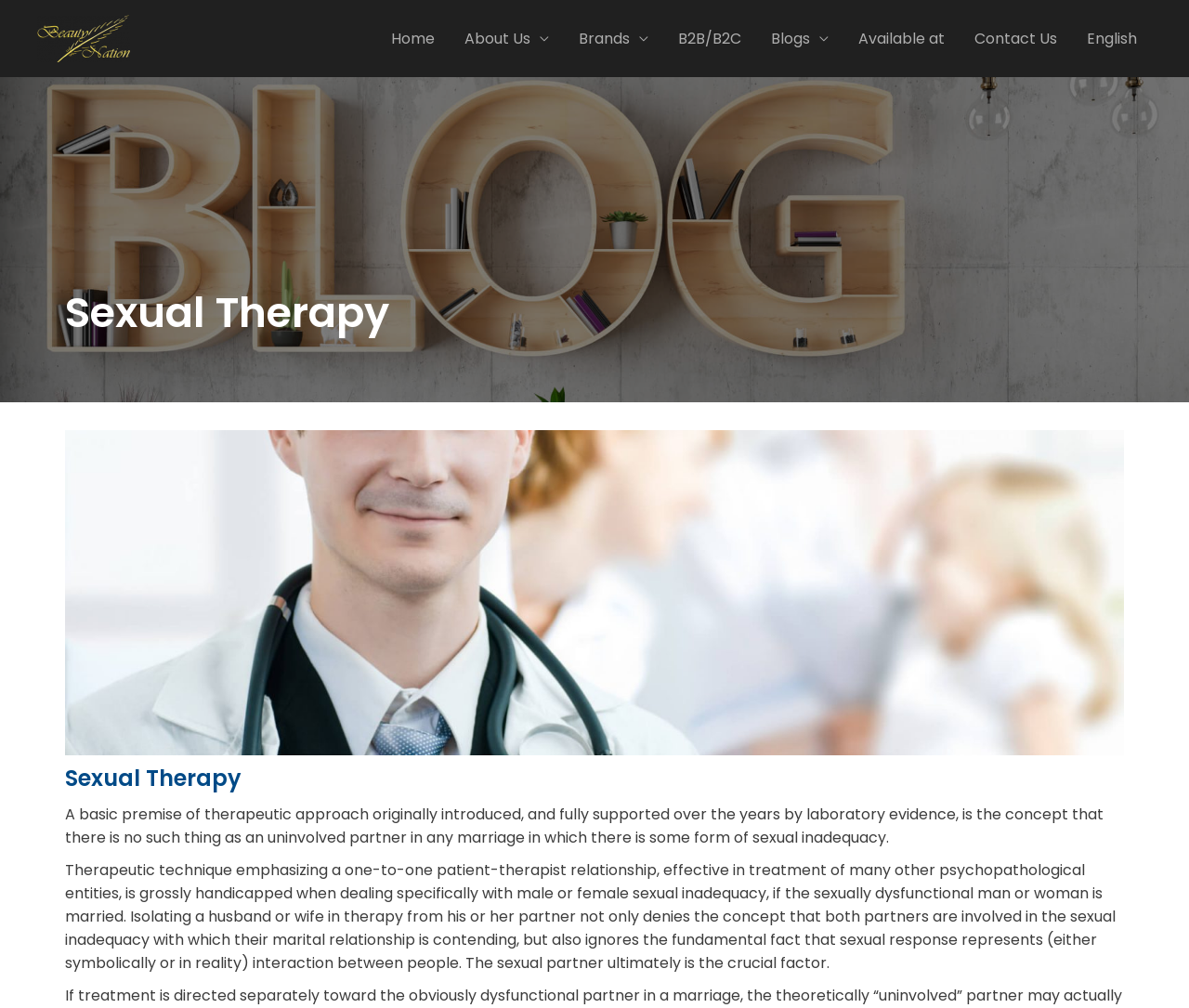Extract the bounding box coordinates for the UI element described as: "alt="The Beauty Nation Pte. Ltd"".

[0.031, 0.027, 0.109, 0.048]